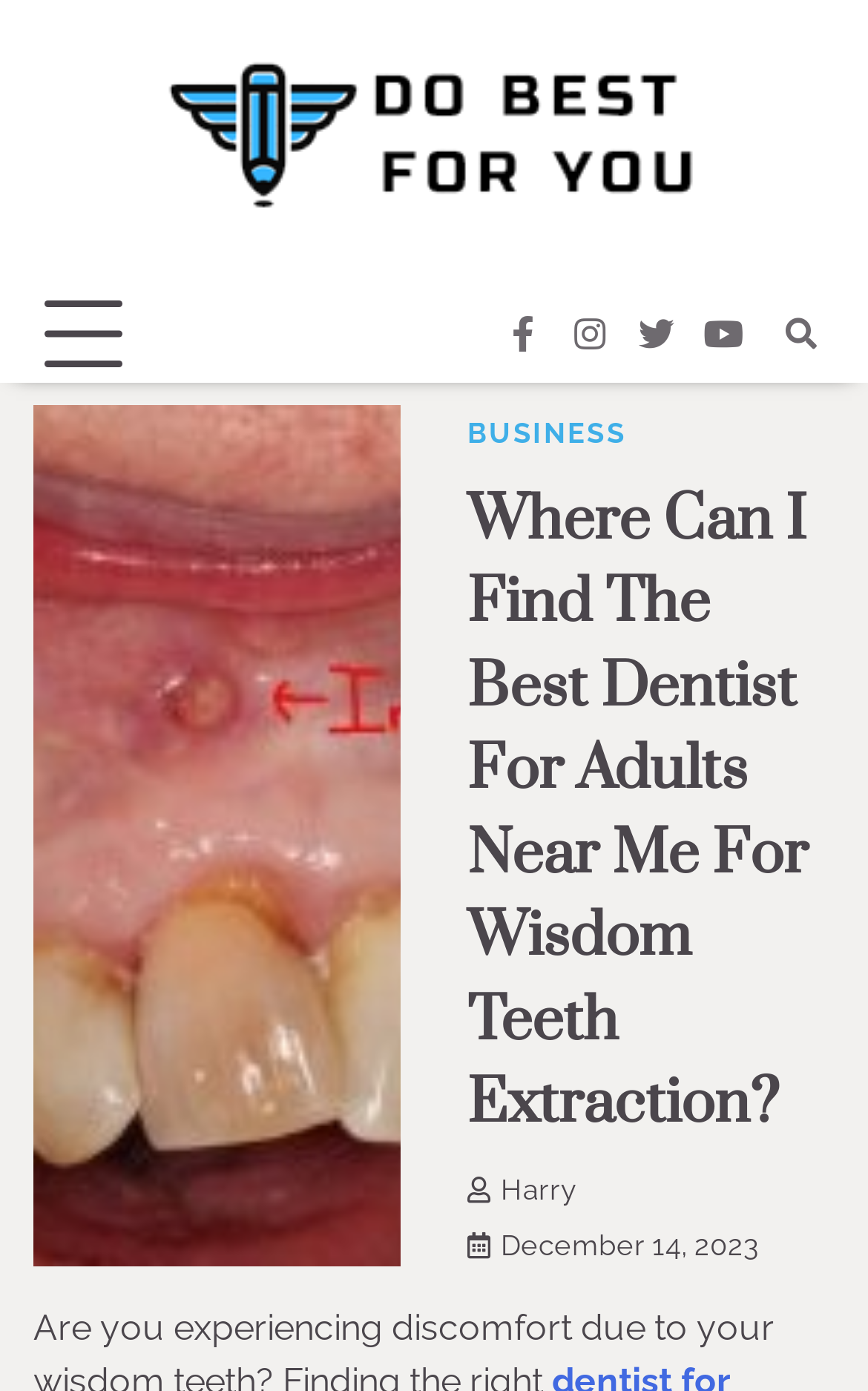Bounding box coordinates are given in the format (top-left x, top-left y, bottom-right x, bottom-right y). All values should be floating point numbers between 0 and 1. Provide the bounding box coordinate for the UI element described as: Harry

[0.538, 0.844, 0.664, 0.868]